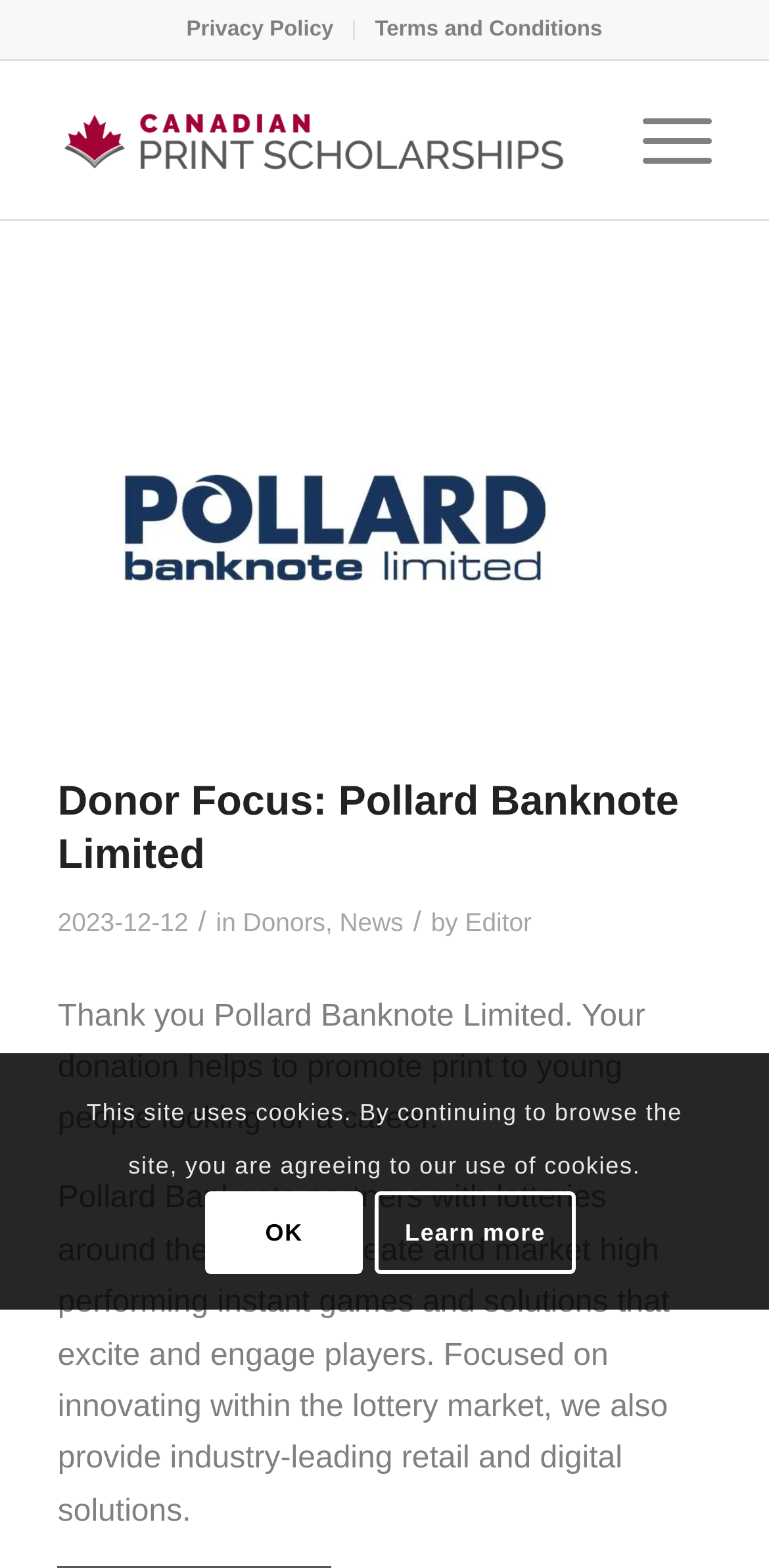Identify and provide the main heading of the webpage.

Donor Focus: Pollard Banknote Limited